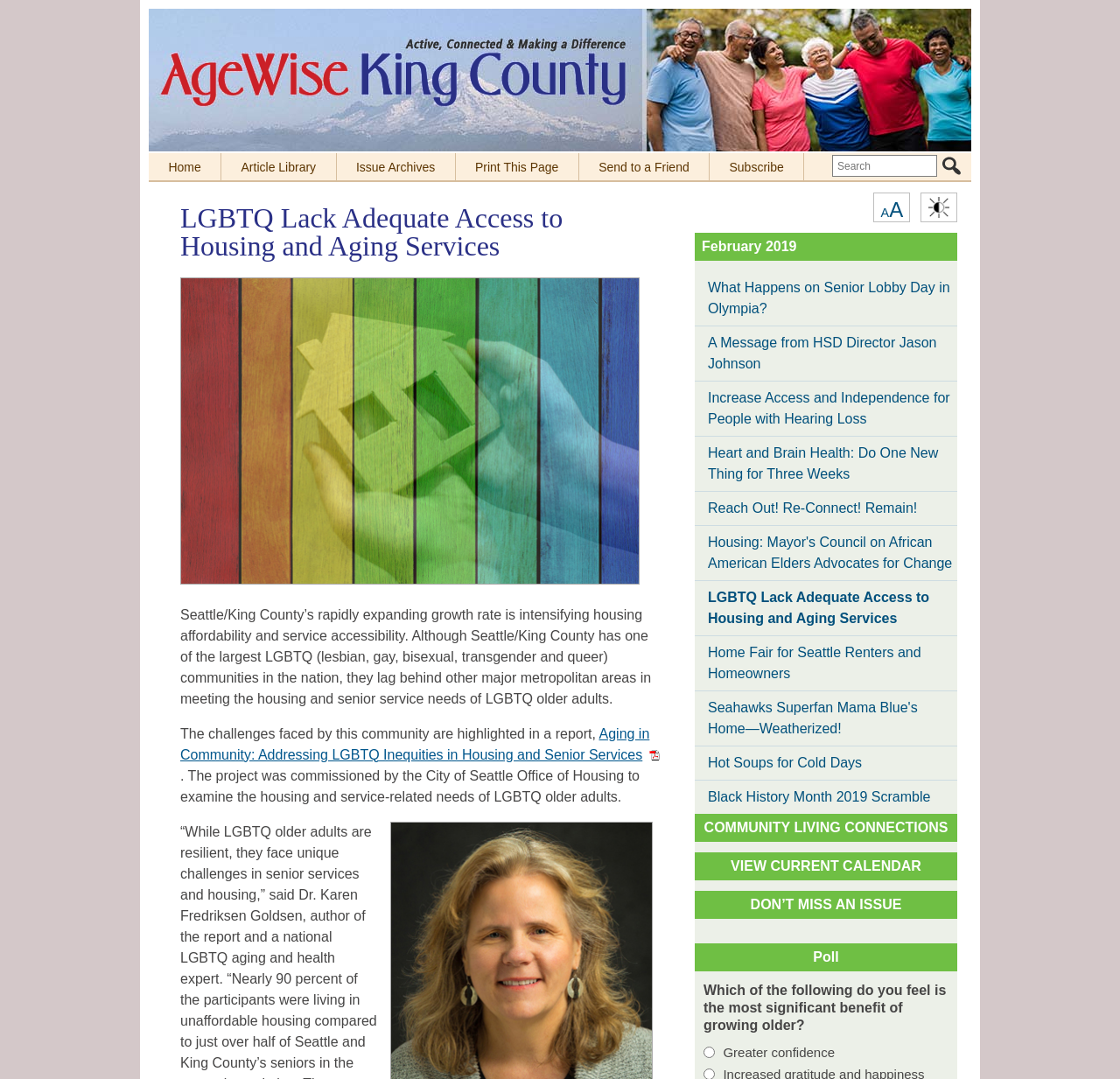Please identify the bounding box coordinates of the area that needs to be clicked to follow this instruction: "Print This Page".

[0.424, 0.148, 0.499, 0.161]